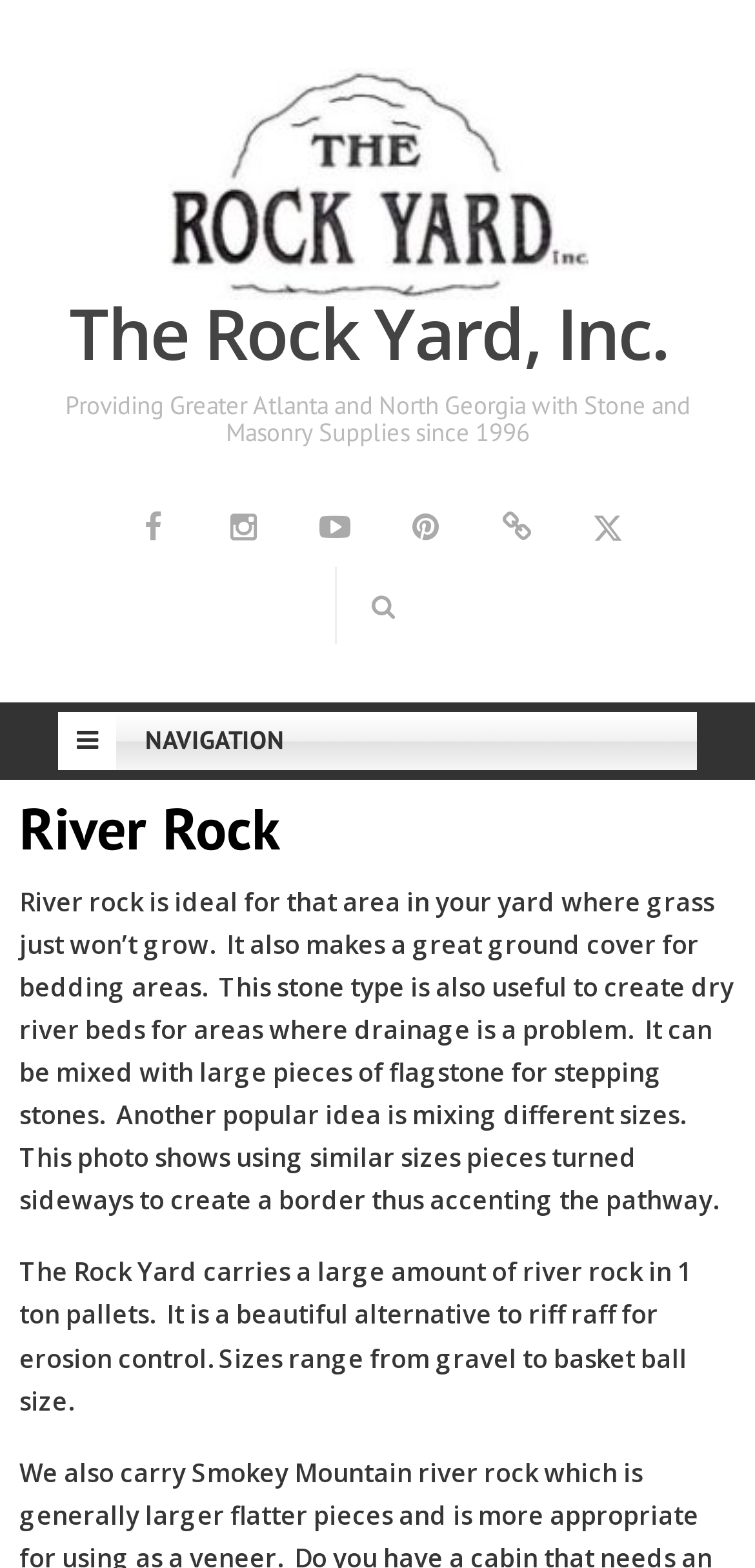Please find the bounding box for the following UI element description. Provide the coordinates in (top-left x, top-left y, bottom-right x, bottom-right y) format, with values between 0 and 1: Yelp

[0.633, 0.312, 0.736, 0.361]